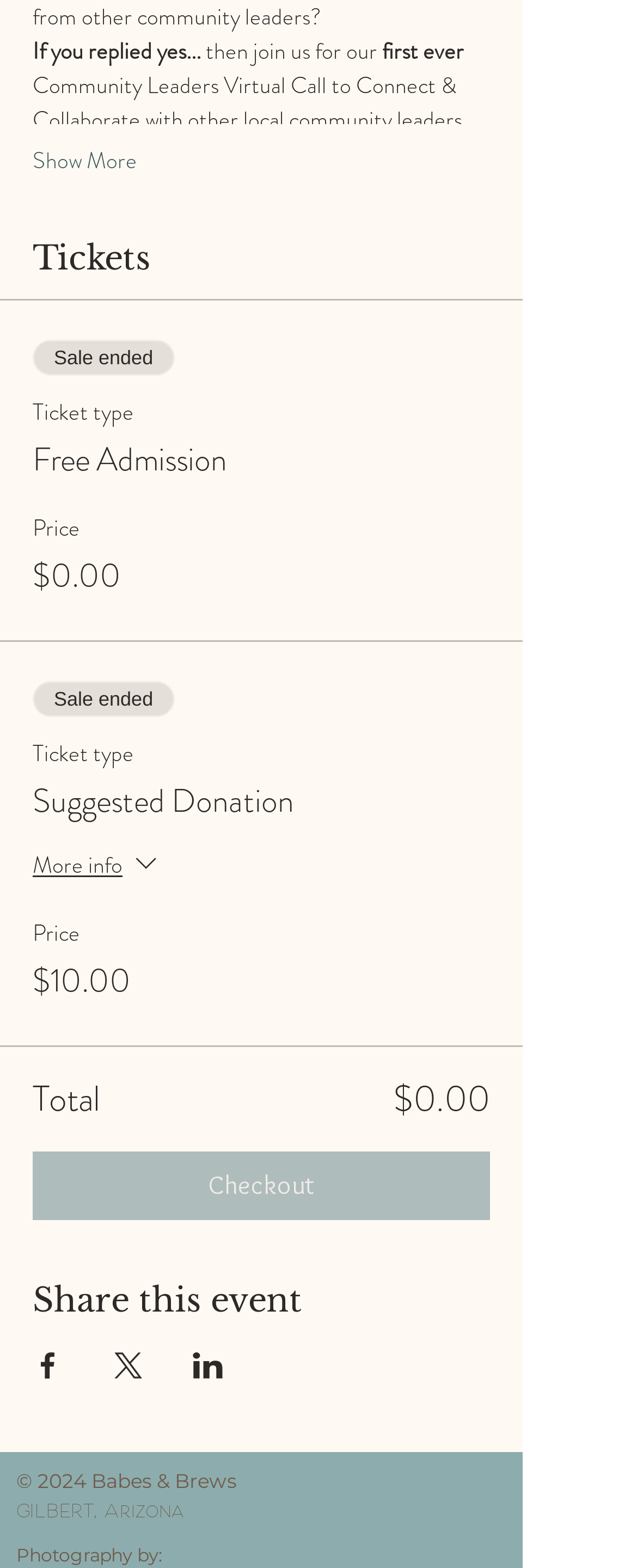Answer the question briefly using a single word or phrase: 
Where is the event located?

GILBERT, Arizona